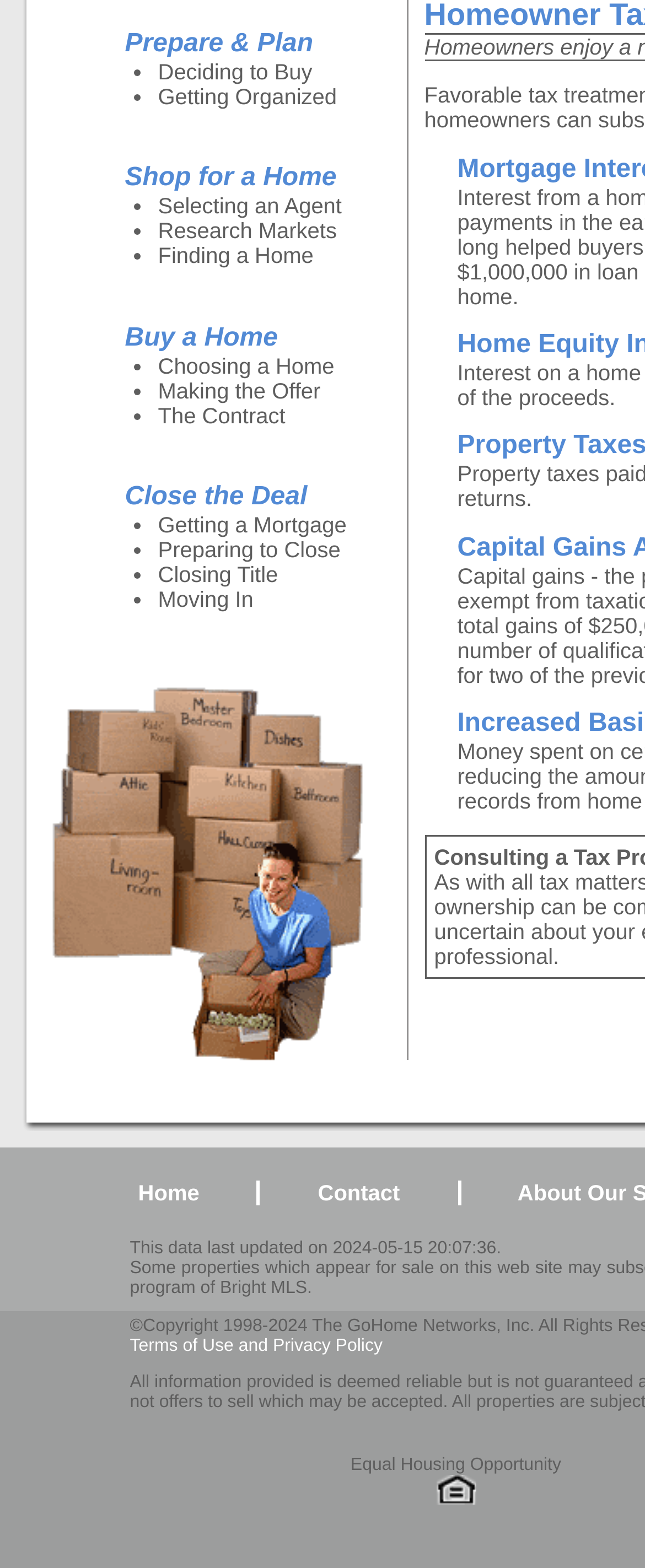Identify the bounding box coordinates for the UI element mentioned here: "Home". Provide the coordinates as four float values between 0 and 1, i.e., [left, top, right, bottom].

[0.214, 0.753, 0.309, 0.769]